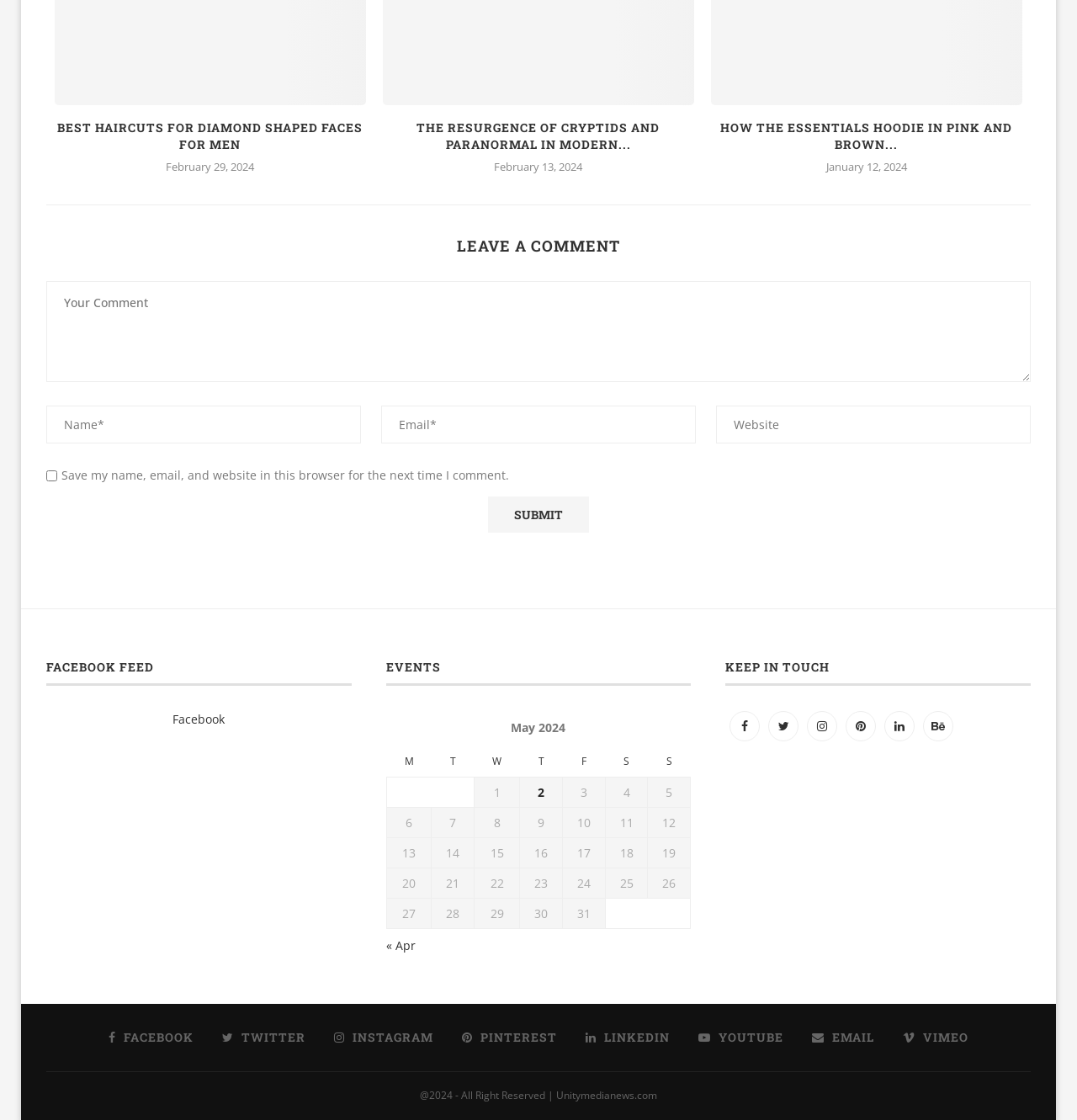Find the bounding box coordinates of the element you need to click on to perform this action: 'Submit your comment'. The coordinates should be represented by four float values between 0 and 1, in the format [left, top, right, bottom].

[0.453, 0.443, 0.547, 0.476]